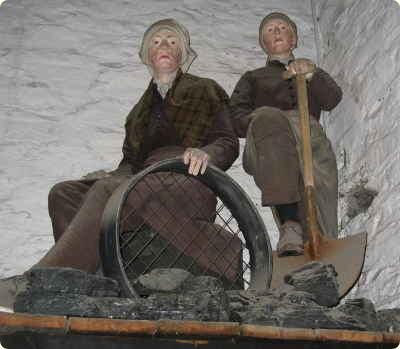Offer an in-depth description of the image.

The image features two lifelike figures representing female miners, depicted as they might have appeared in the historical context of coal mining. One figure is seated, holding a circular metal frame typically used for sorting coal, while the other stands beside her, confidently grasping a shovel. The backdrop suggests a mining environment, perhaps with coal and mining-related artifacts, emphasizing the challenging conditions under which these women worked. This visual serves as a poignant reminder of the significant yet often overlooked contributions of female miners in the coal industry, particularly during the 19th century, as highlighted in the broader narrative of the "Pit Lasses Research."